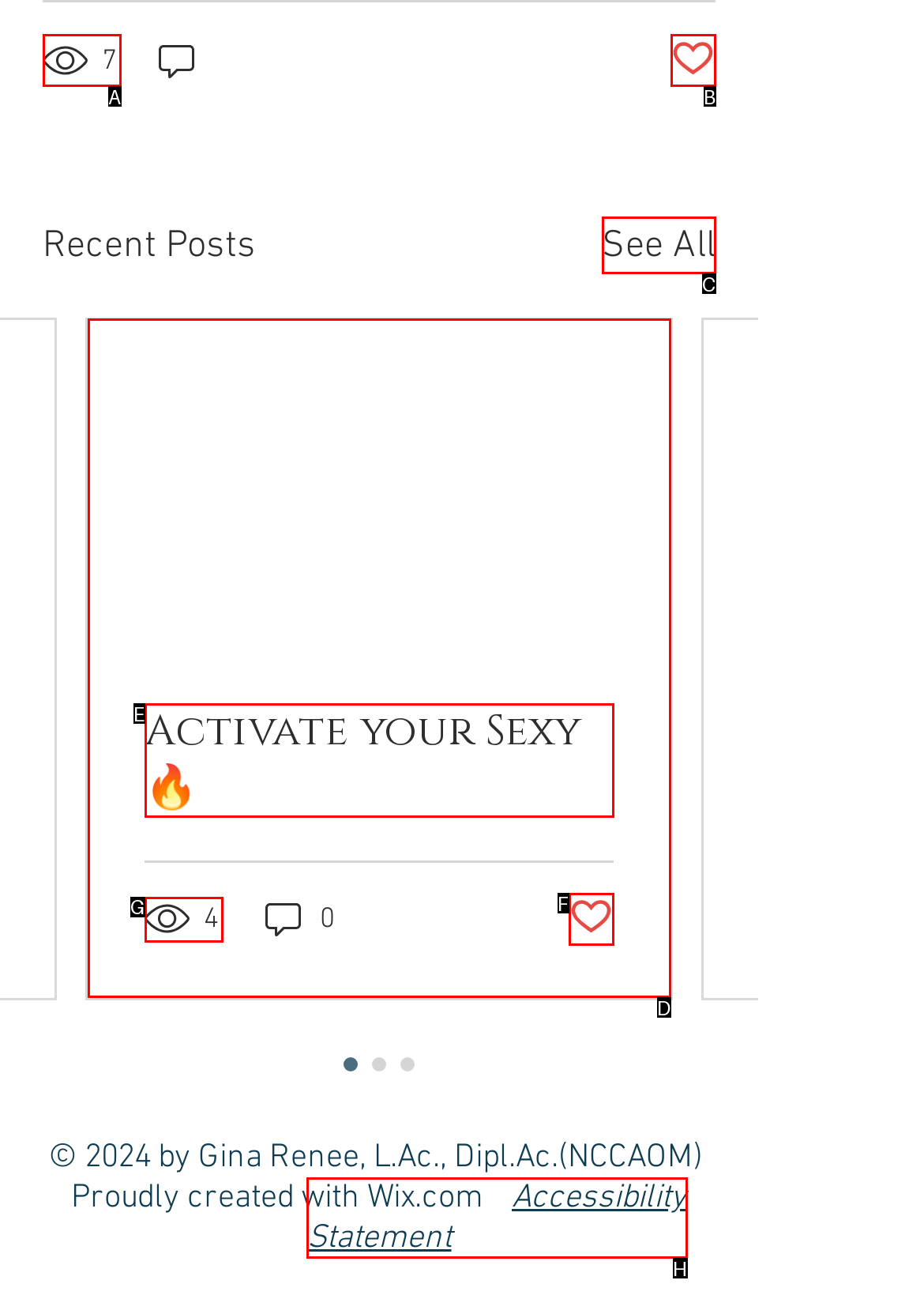Choose the HTML element that best fits the given description: Accessibility Statement. Answer by stating the letter of the option.

H